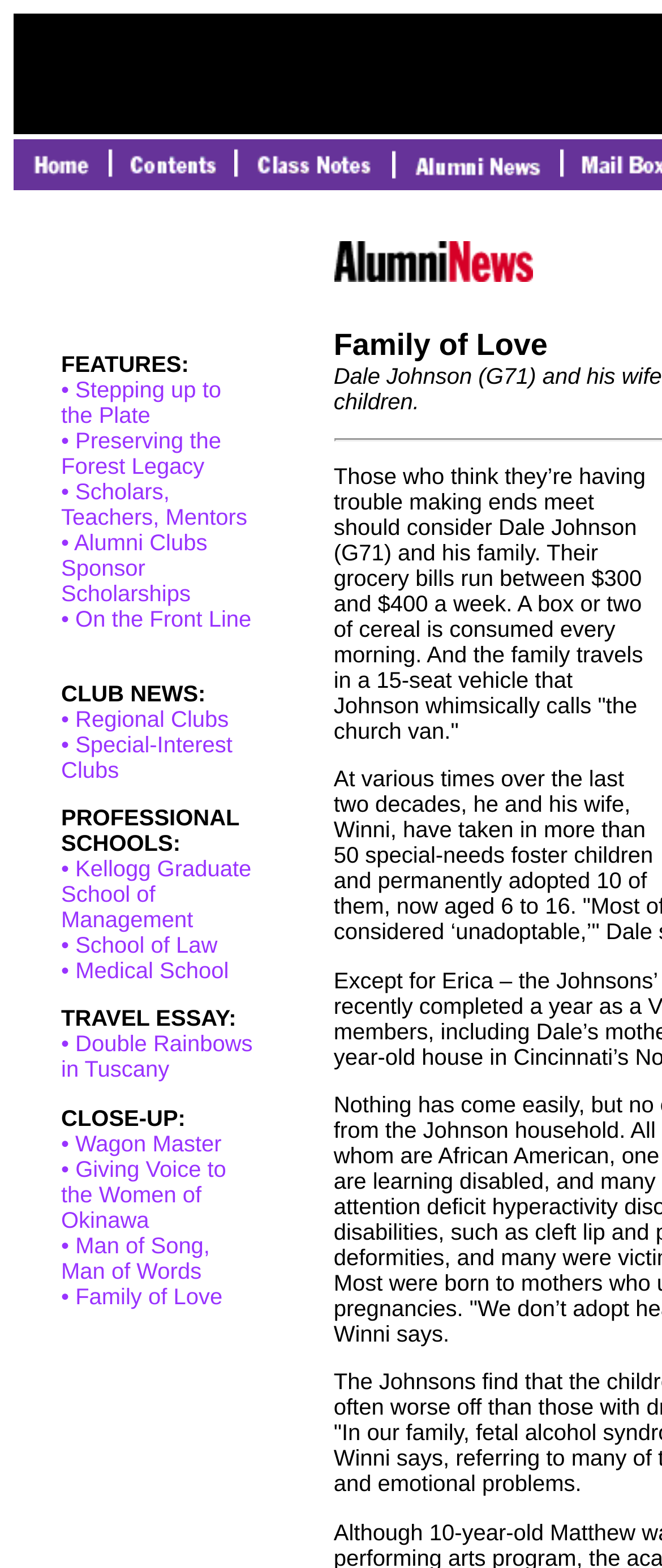Reply to the question below using a single word or brief phrase:
How many sections are there in the webpage?

5